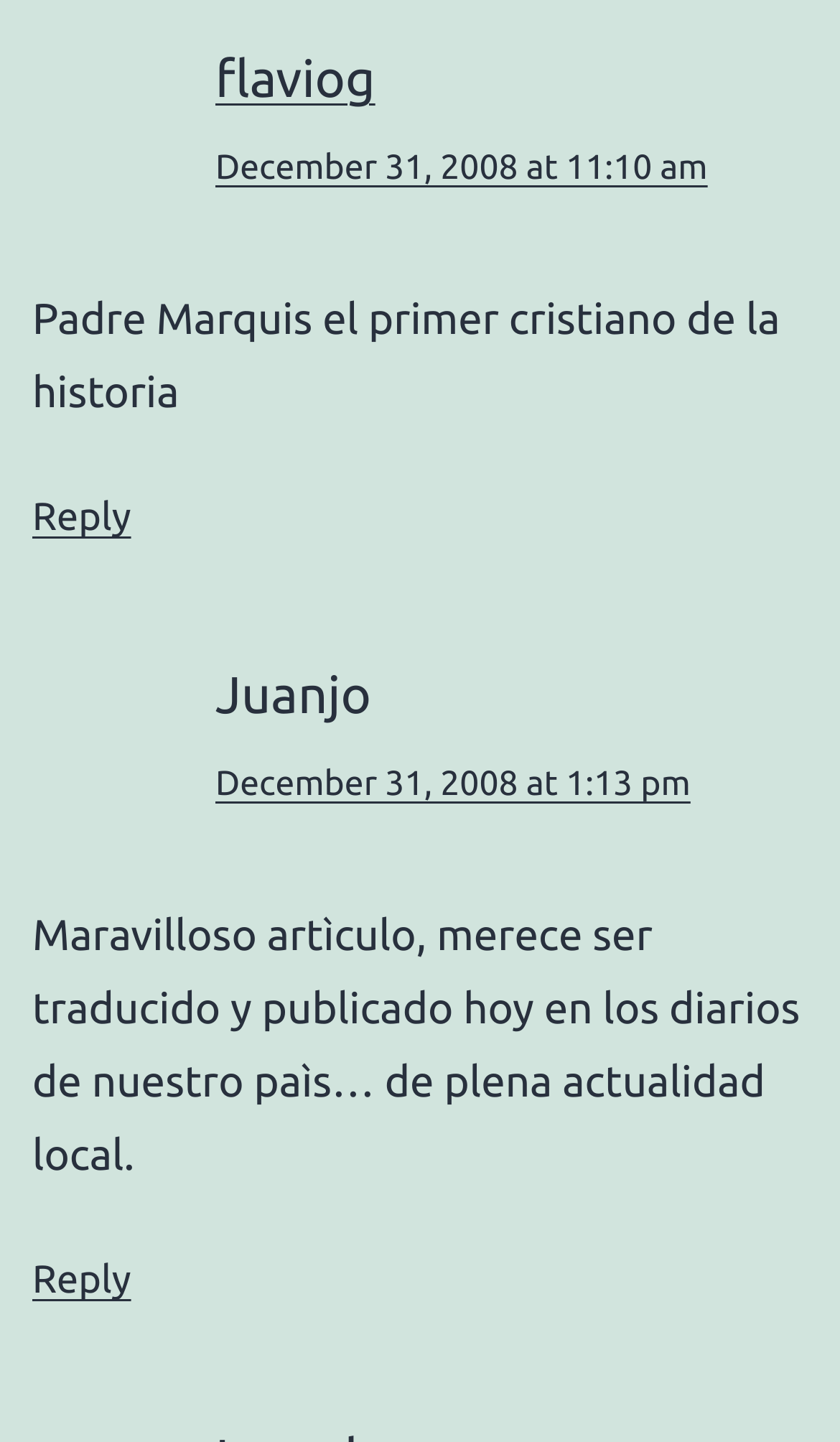Provide a single word or phrase answer to the question: 
How many articles are on this webpage?

2